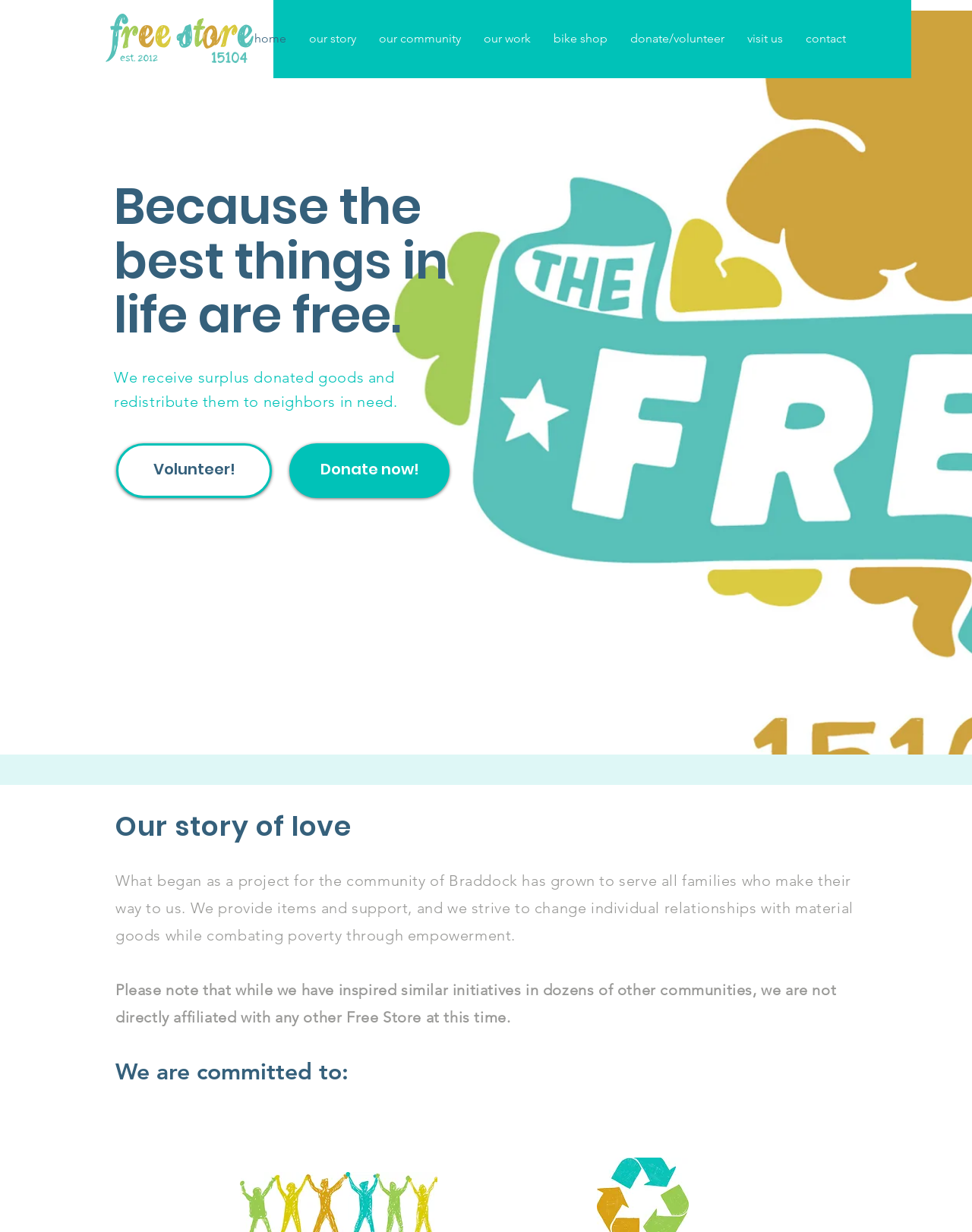Highlight the bounding box coordinates of the region I should click on to meet the following instruction: "volunteer".

[0.12, 0.36, 0.28, 0.404]